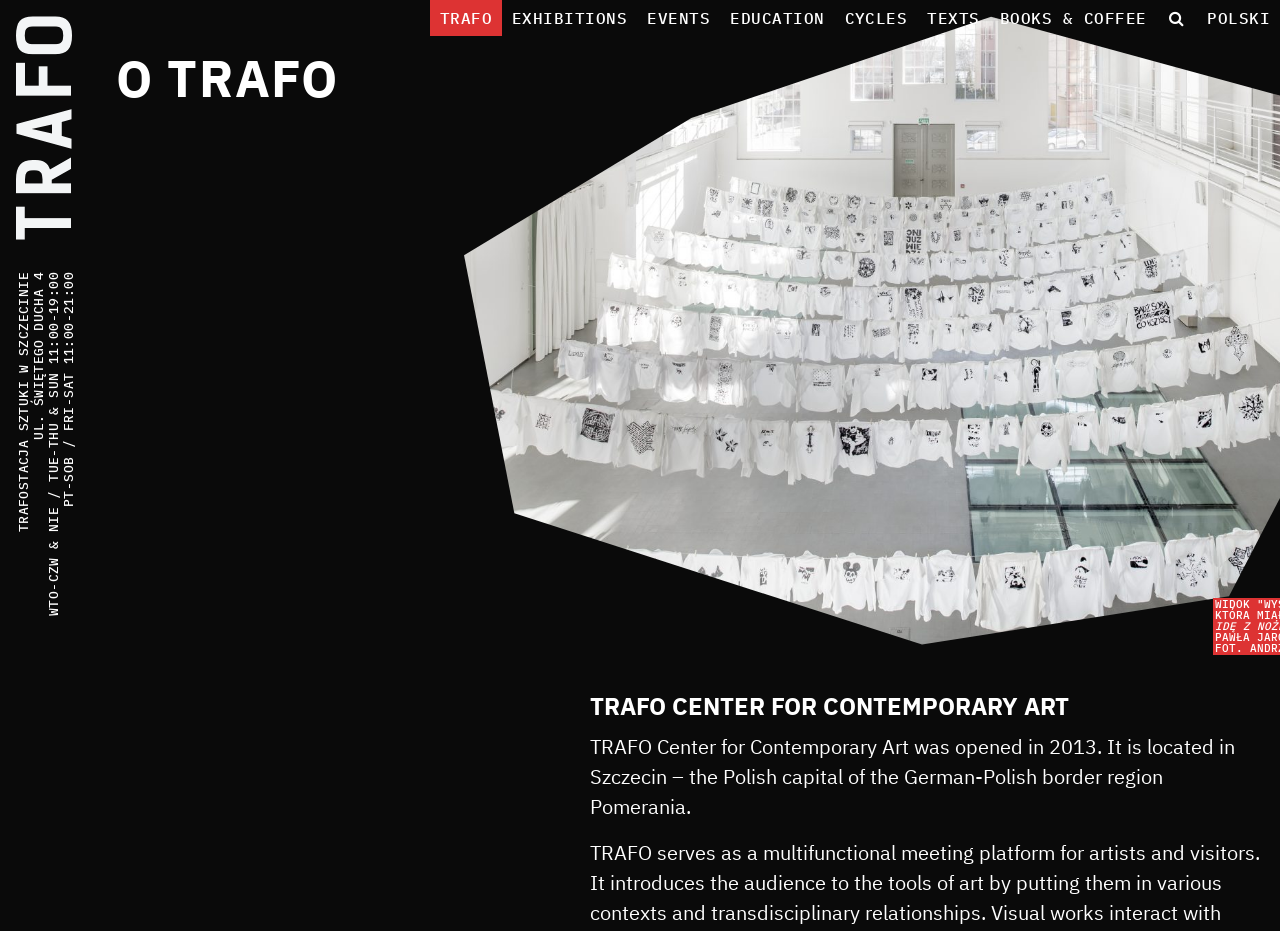Find the bounding box coordinates of the clickable element required to execute the following instruction: "Visit the EXHIBITIONS page". Provide the coordinates as four float numbers between 0 and 1, i.e., [left, top, right, bottom].

[0.4, 0.011, 0.49, 0.028]